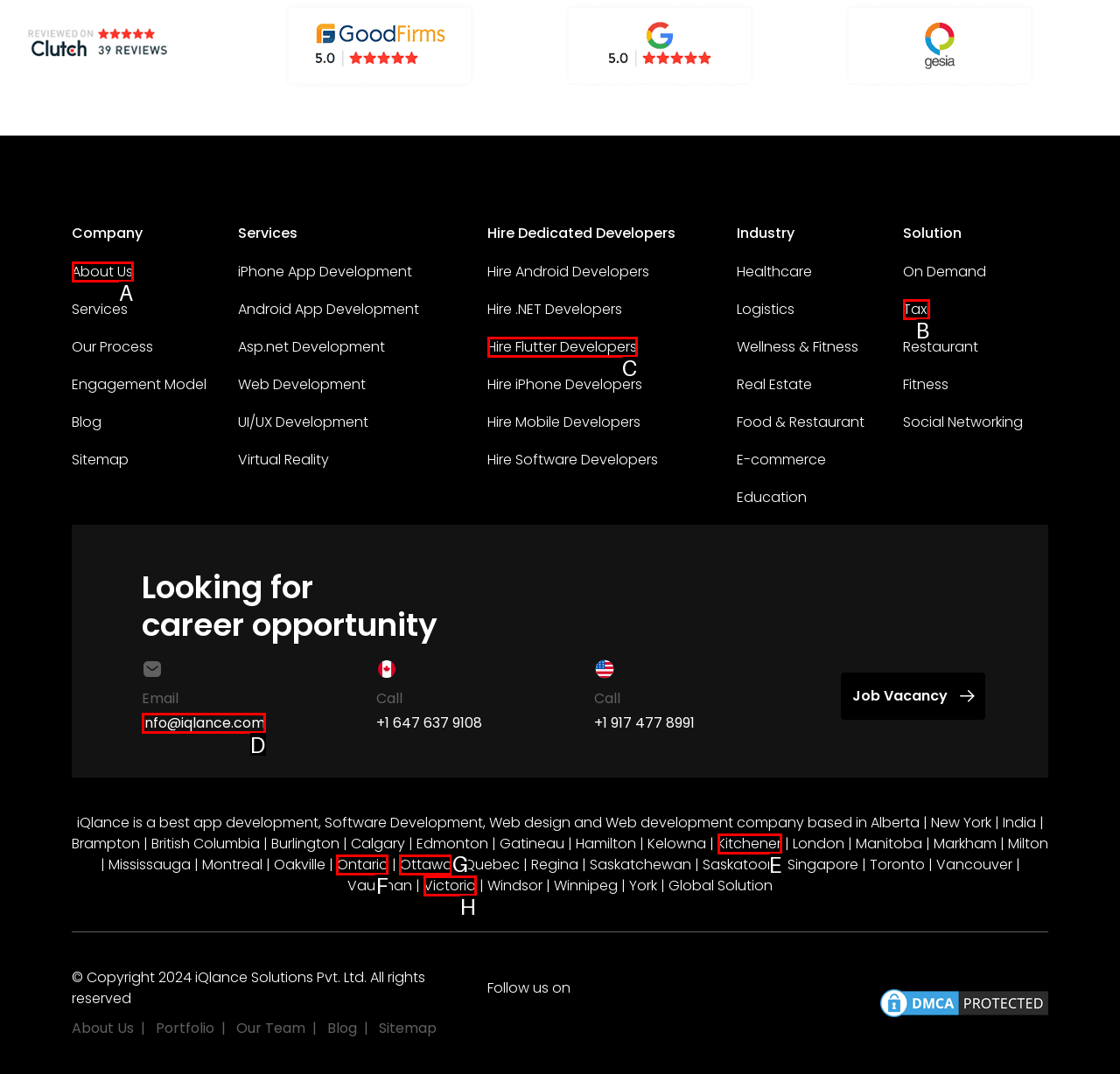Determine the letter of the UI element I should click on to complete the task: View the game 'Alien parasites vs. prom night' from the provided choices in the screenshot.

None